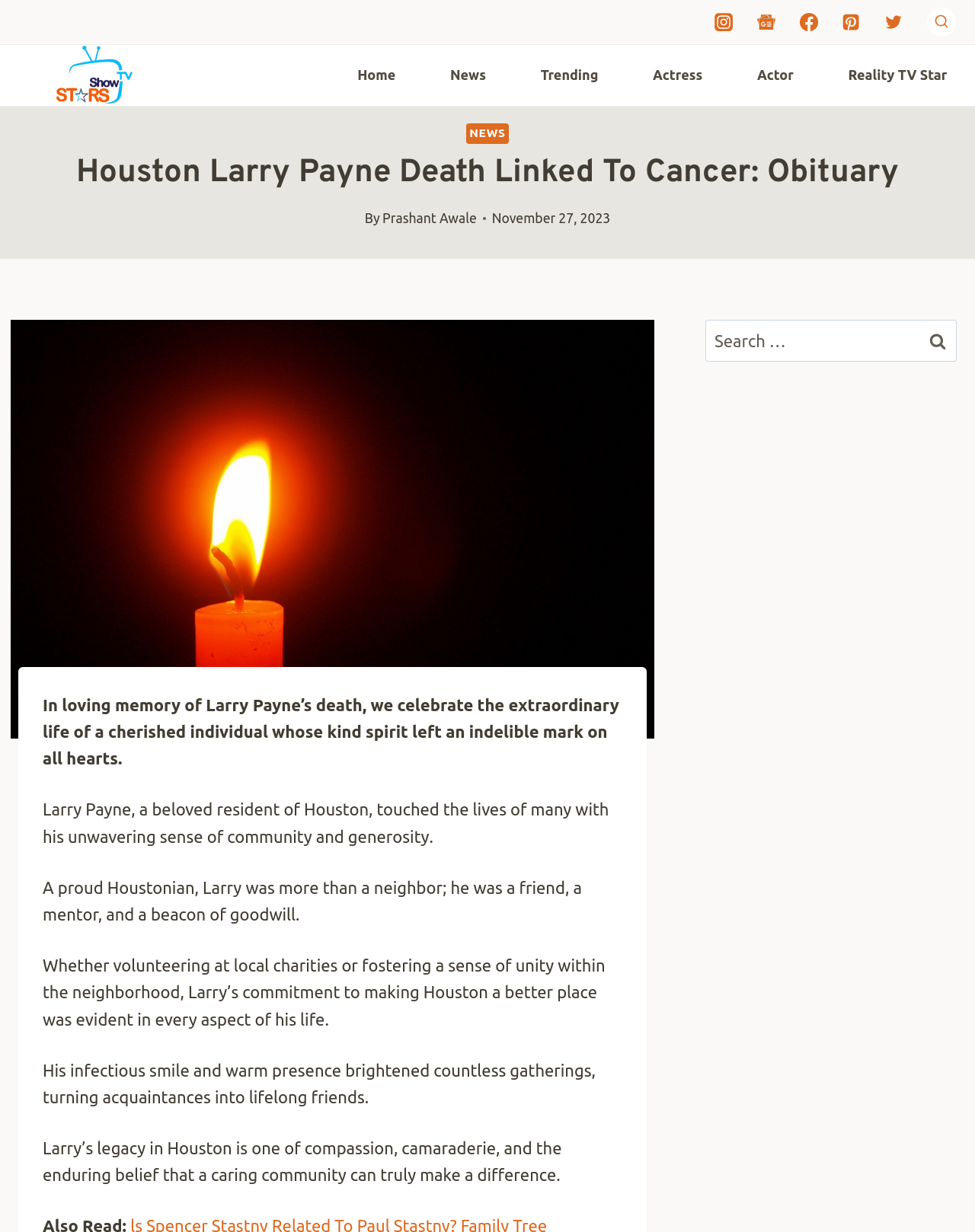Specify the bounding box coordinates of the area that needs to be clicked to achieve the following instruction: "Go to Home page".

[0.357, 0.049, 0.416, 0.074]